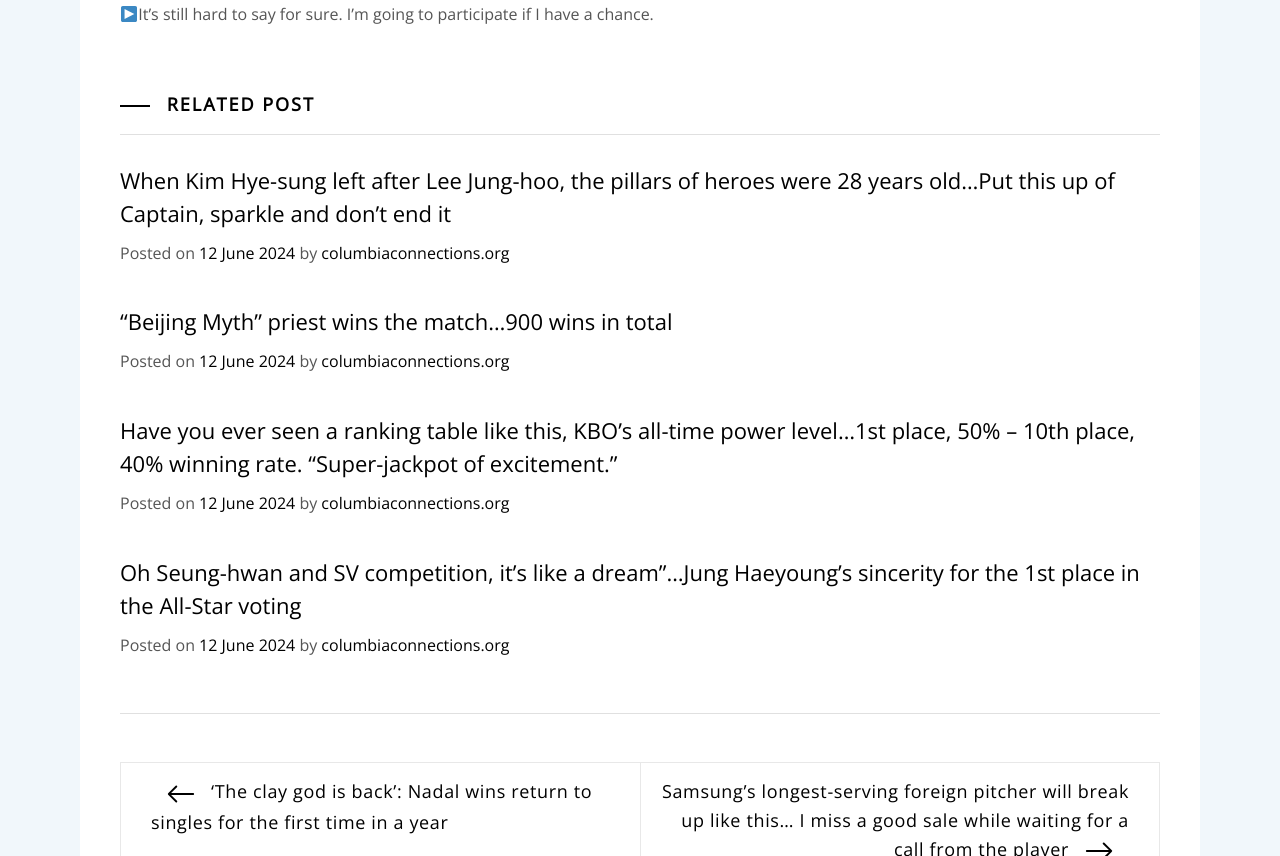Predict the bounding box of the UI element based on the description: "columbiaconnections.org". The coordinates should be four float numbers between 0 and 1, formatted as [left, top, right, bottom].

[0.251, 0.409, 0.398, 0.435]